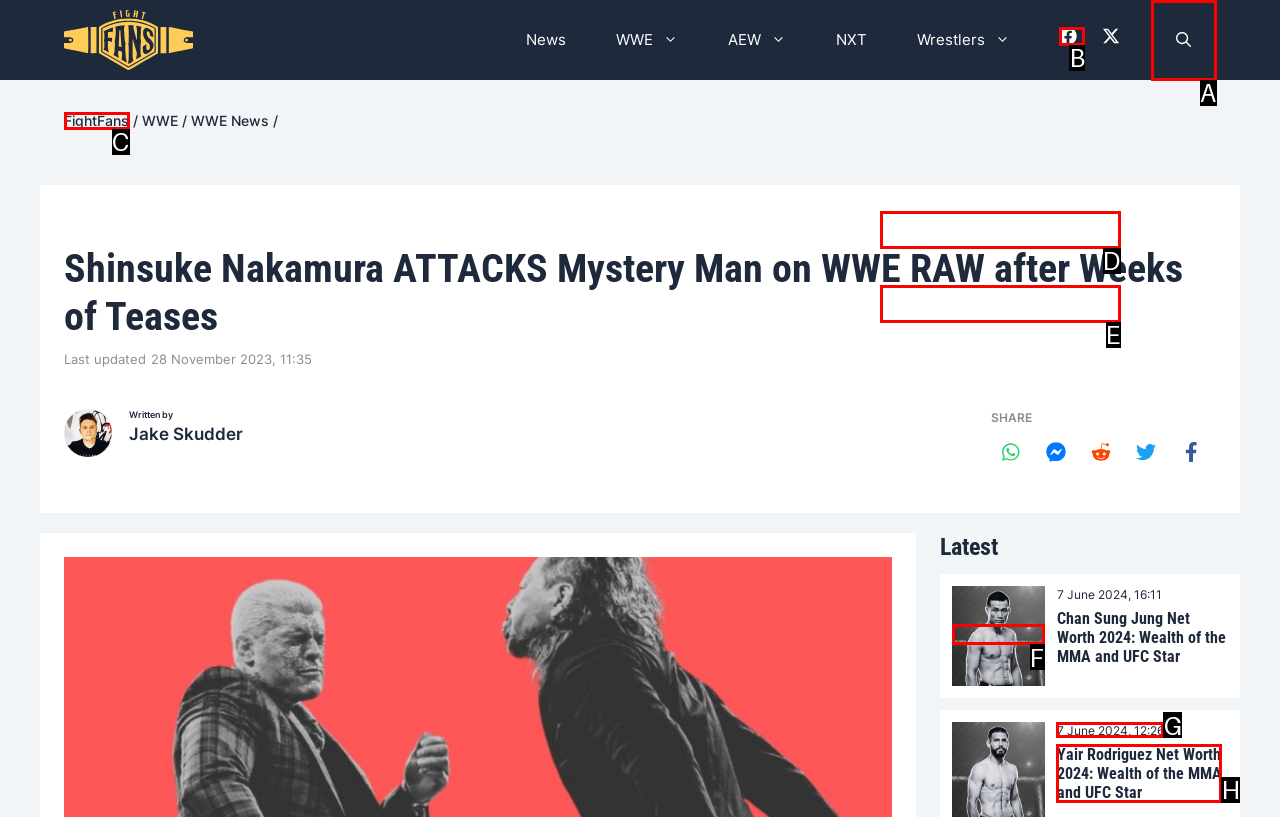Please indicate which option's letter corresponds to the task: Read the latest news about Chan Sung Jung Net Worth by examining the highlighted elements in the screenshot.

F